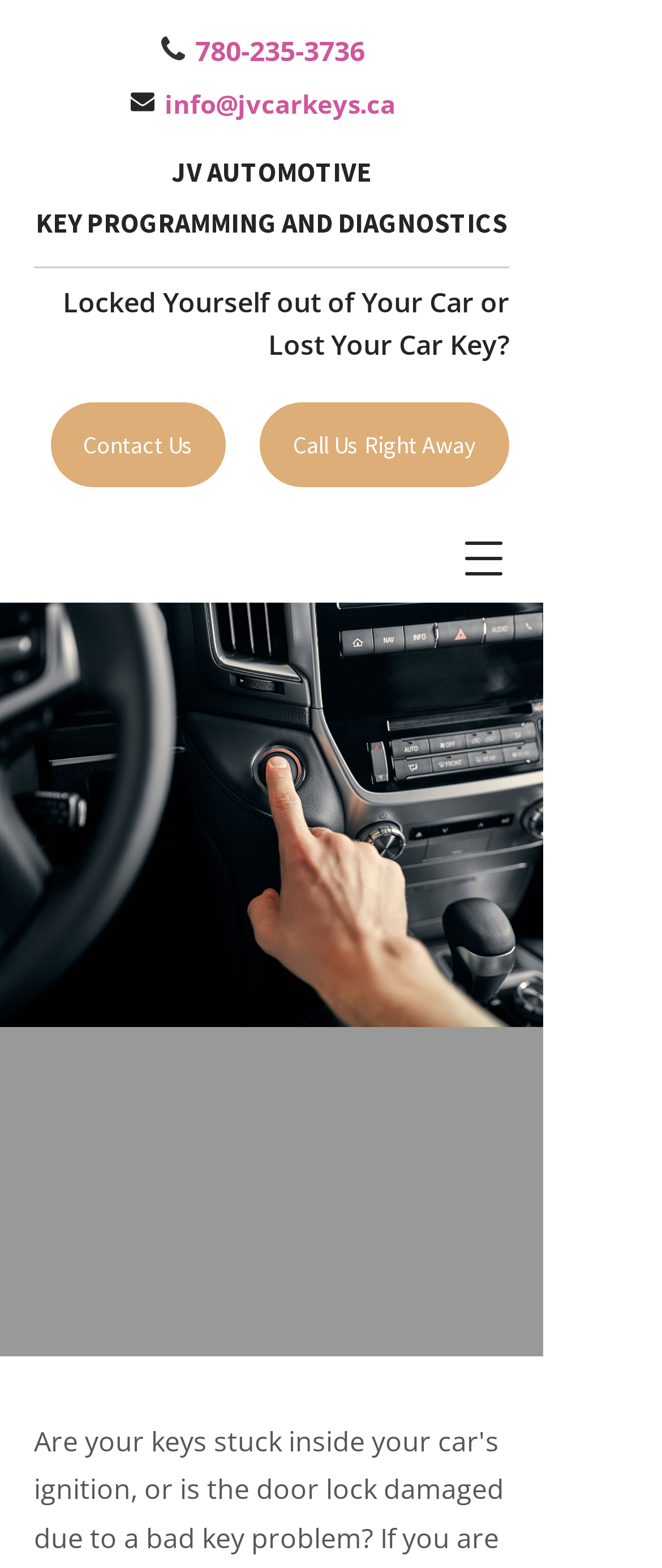What is the phone number to contact JV Automotive?
Using the information from the image, provide a comprehensive answer to the question.

I found the phone number by looking at the link element with the text '780-235-3736' which is located at the top of the webpage.